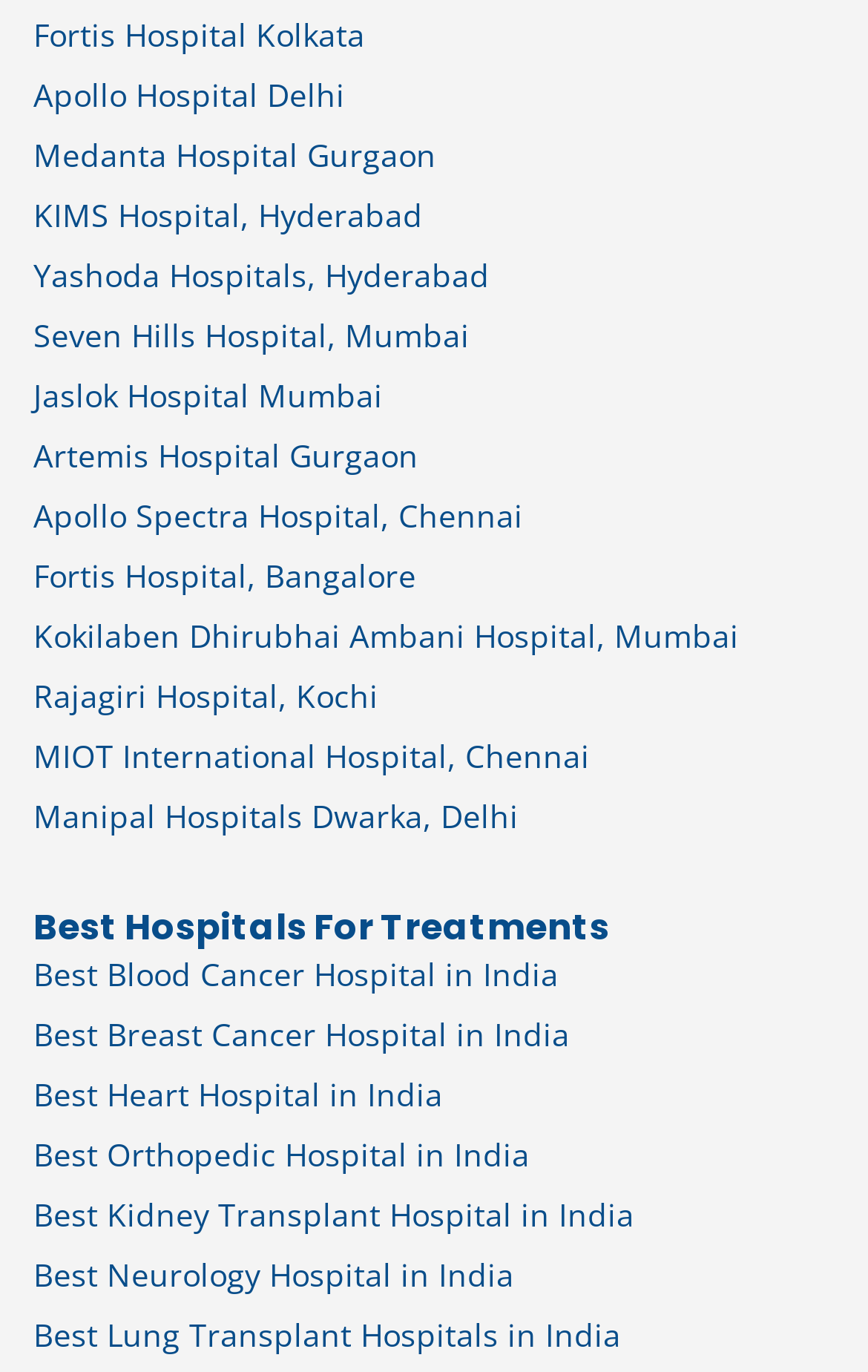Kindly respond to the following question with a single word or a brief phrase: 
Is there a hospital from Hyderabad?

Yes